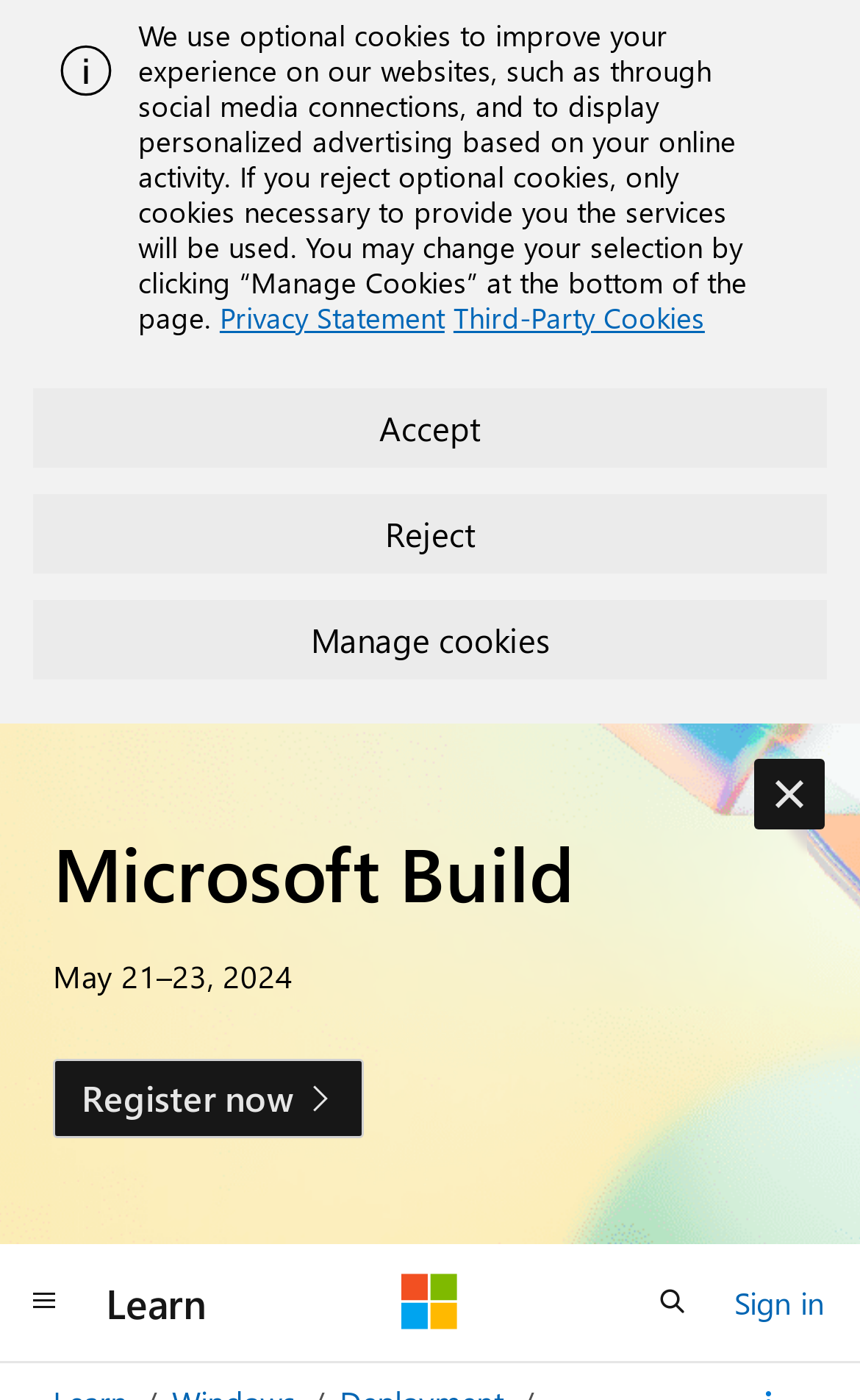Find the bounding box coordinates for the area that should be clicked to accomplish the instruction: "sign in".

[0.854, 0.91, 0.959, 0.95]